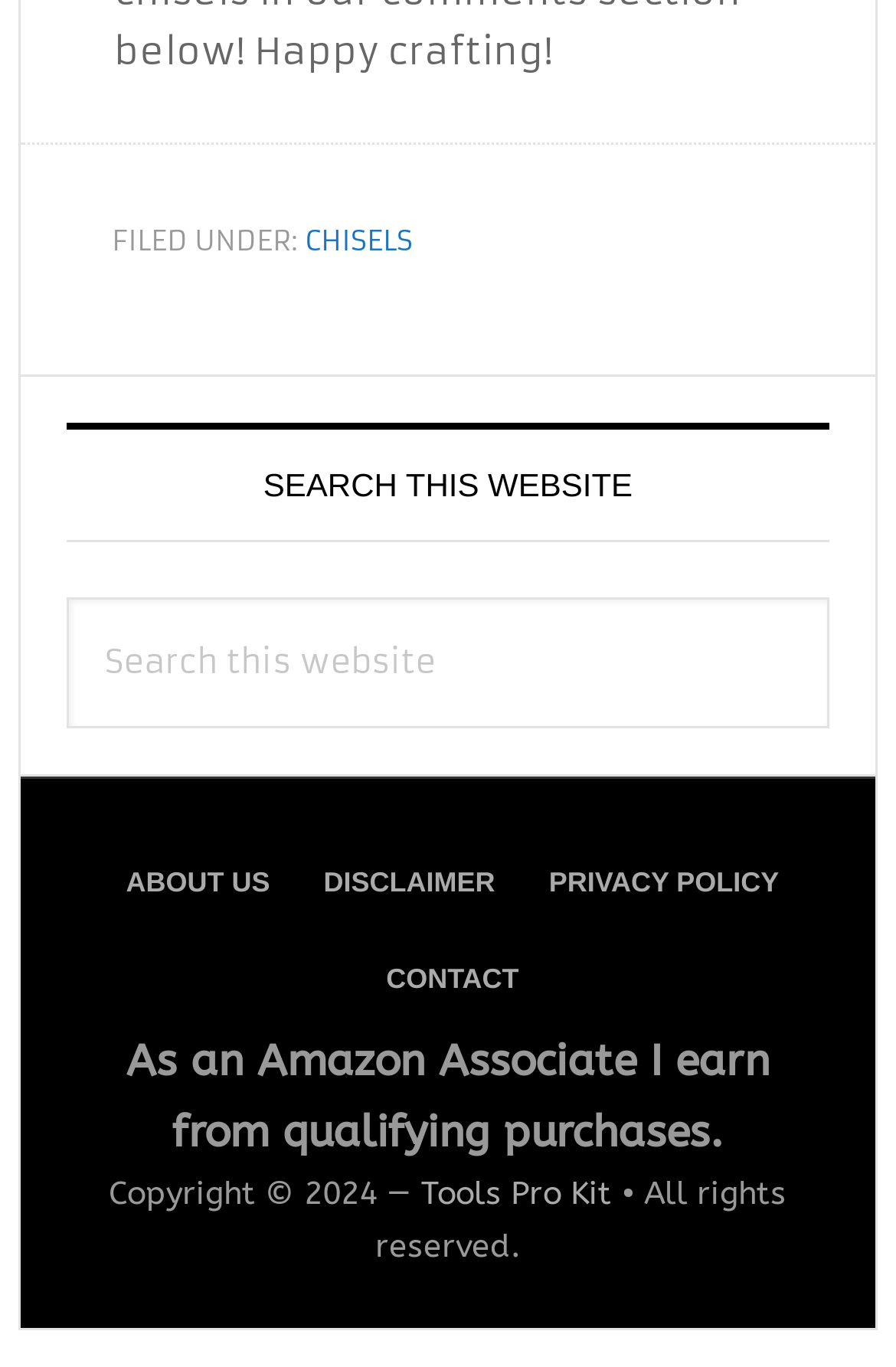What is the name of the link that is an Amazon Associate?
Please provide a single word or phrase as your answer based on the image.

Tools Pro Kit